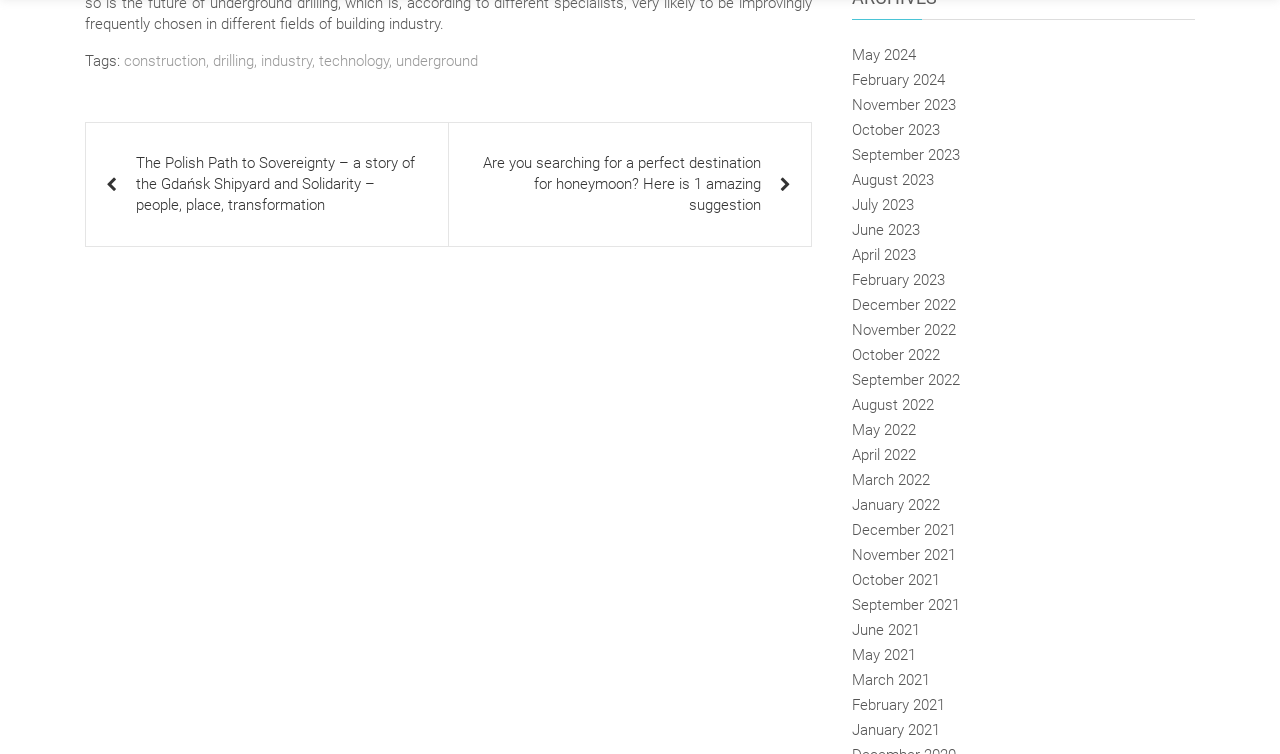Please indicate the bounding box coordinates of the element's region to be clicked to achieve the instruction: "Browse posts from November 2022". Provide the coordinates as four float numbers between 0 and 1, i.e., [left, top, right, bottom].

[0.665, 0.426, 0.747, 0.45]